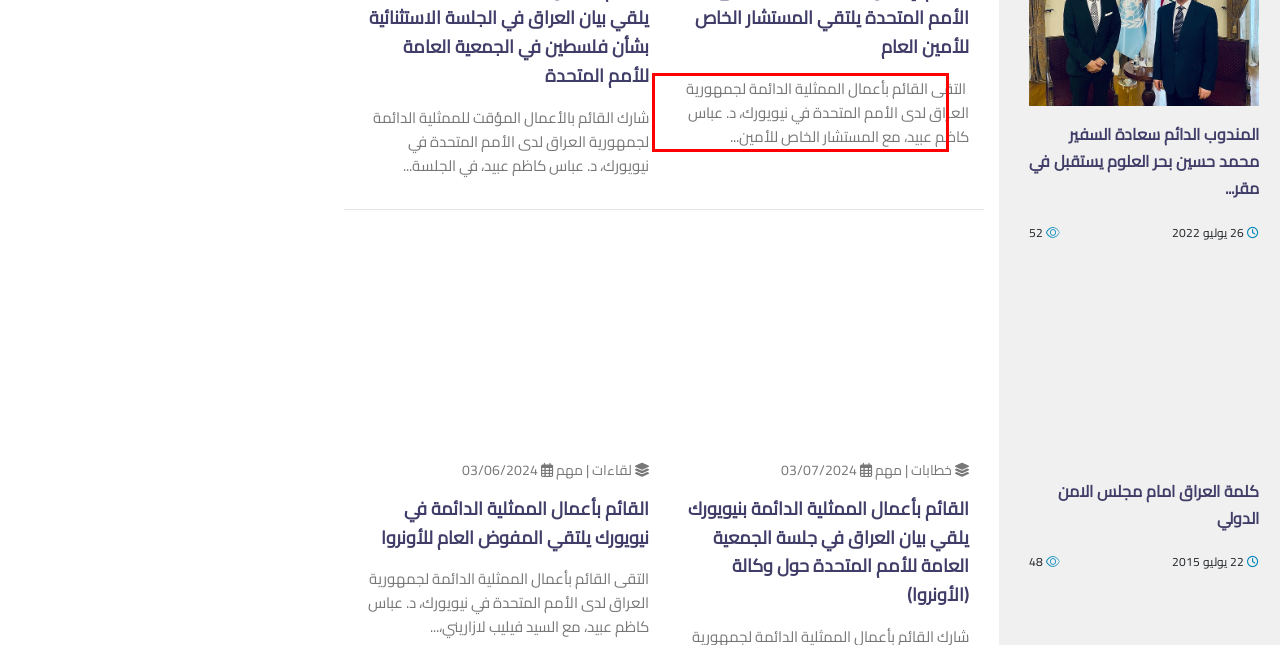You are given a screenshot with a red rectangle. Identify and extract the text within this red bounding box using OCR.

التقى القائم بأعمال الممثلية الدائمة لجمهورية العراق لدى الأمم المتحدة في نيويورك، د. عباس كاظم عبيد، مع المستشار الخاص للأمين...